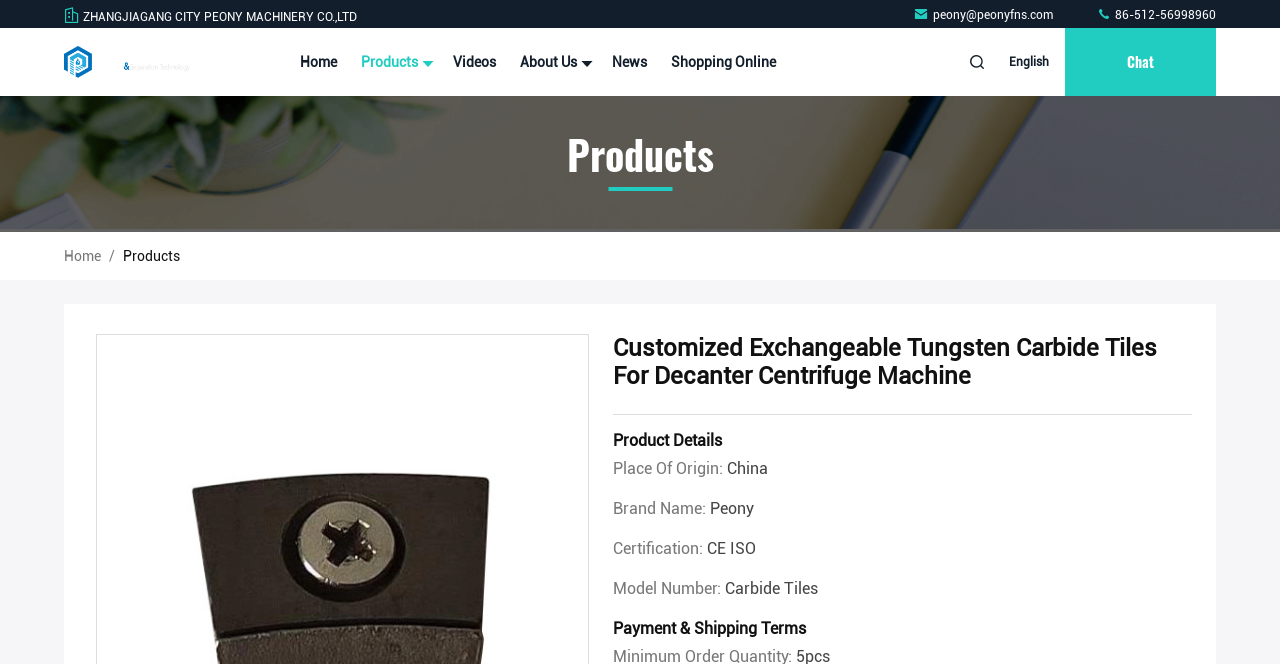Provide the bounding box coordinates for the UI element that is described by this text: "About Us". The coordinates should be in the form of four float numbers between 0 and 1: [left, top, right, bottom].

[0.406, 0.042, 0.459, 0.145]